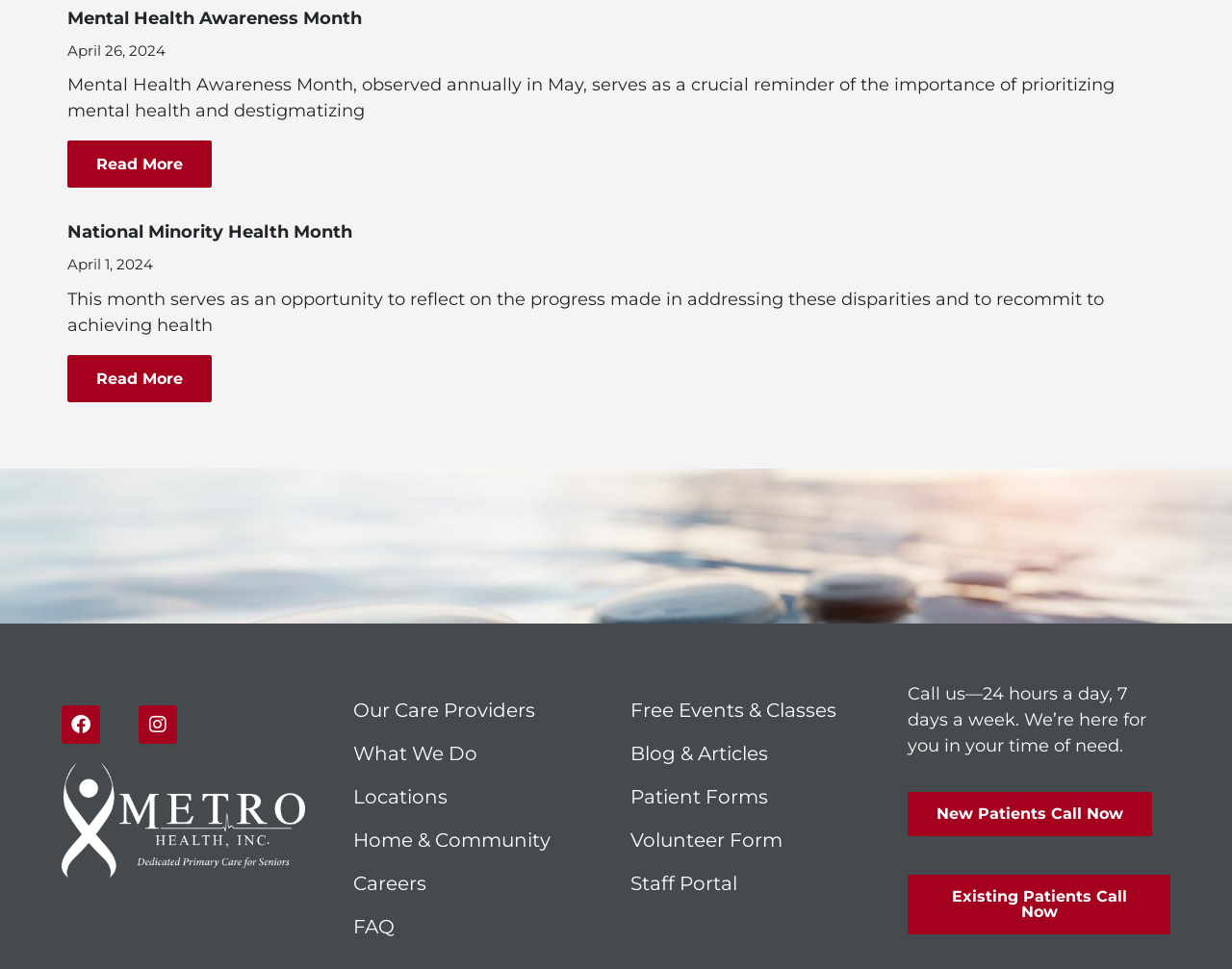Please determine the bounding box coordinates for the UI element described here. Use the format (top-left x, top-left y, bottom-right x, bottom-right y) with values bounded between 0 and 1: Patient Forms

[0.512, 0.792, 0.713, 0.837]